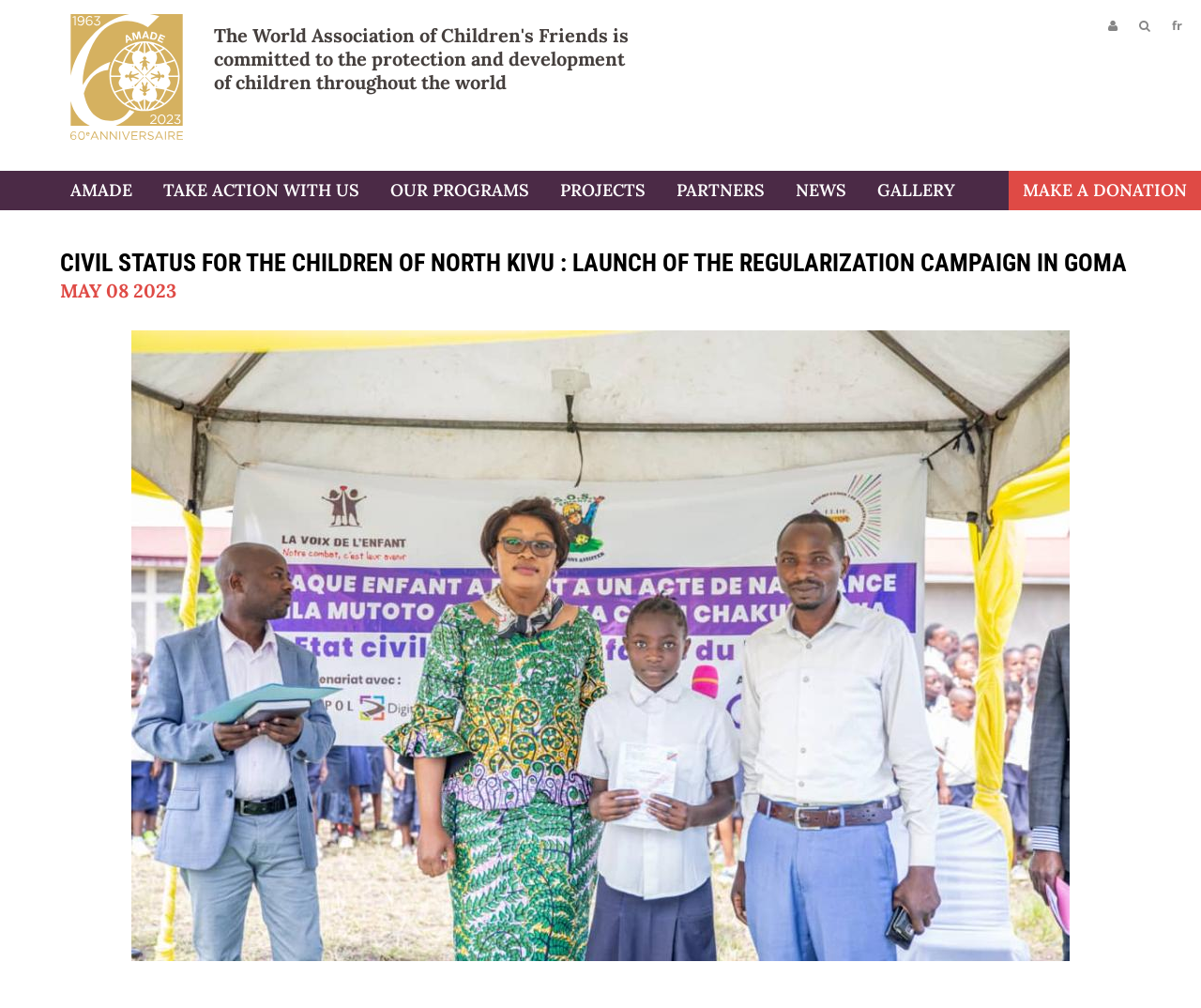What is the purpose of the 'MAKE A DONATION' button?
Please provide a detailed and thorough answer to the question.

The 'MAKE A DONATION' button is located at the bottom of the webpage and is likely intended to allow users to make a donation to AMADE. This suggests that AMADE is a non-profit organization that relies on donations to support its activities.